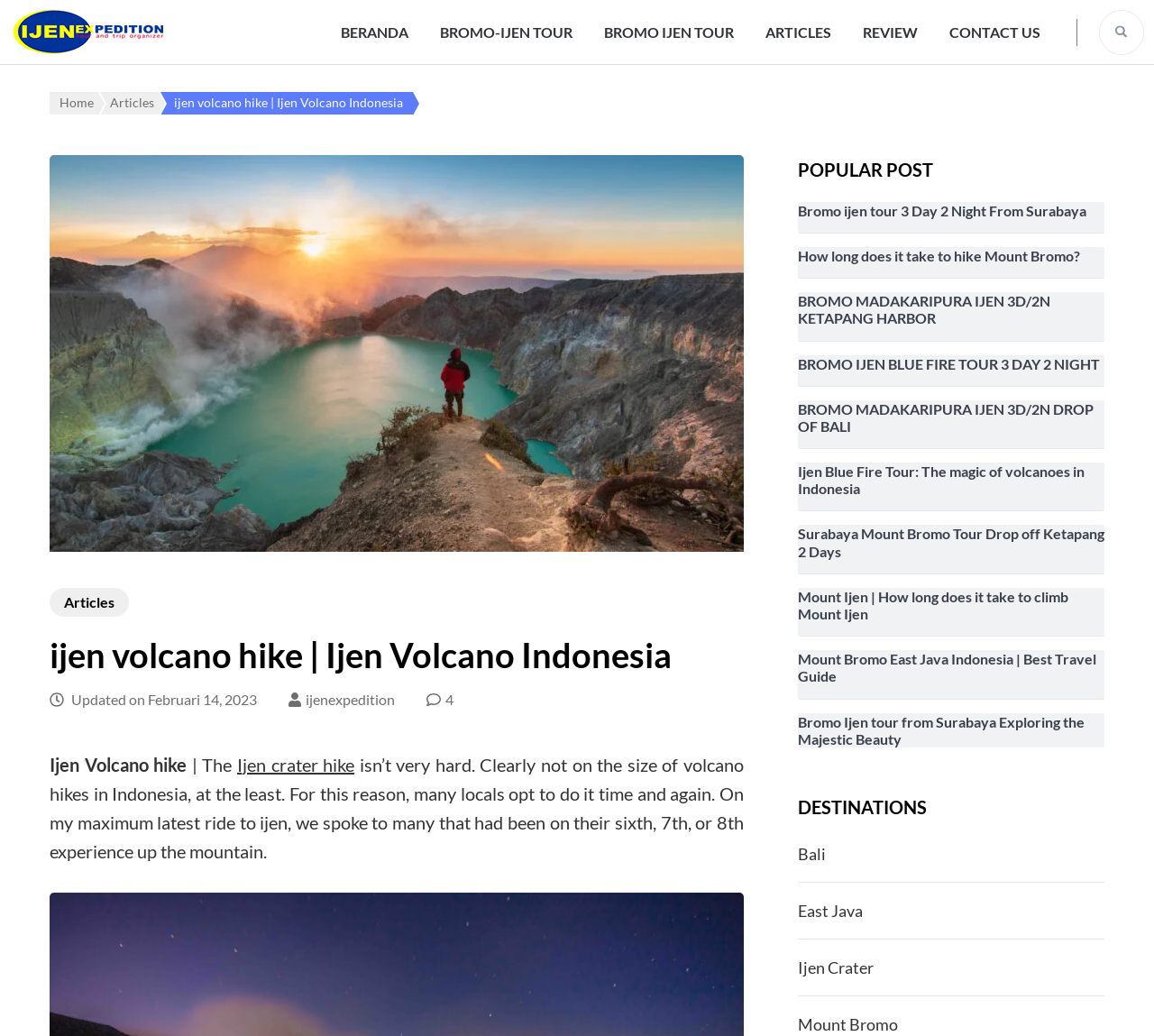What is the text above the 'POPULAR POST' section?
Use the screenshot to answer the question with a single word or phrase.

Ijen Volcano hike